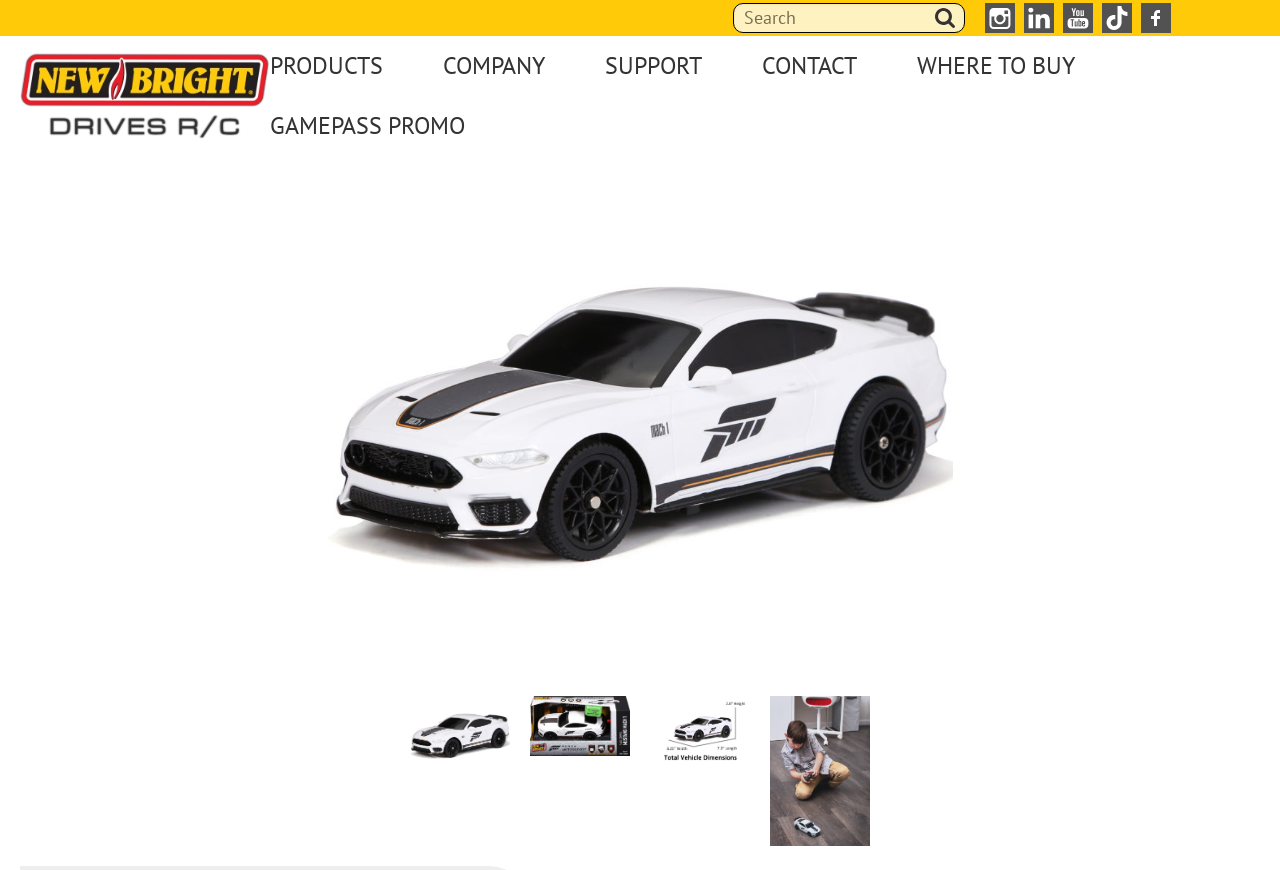Determine the bounding box coordinates of the section to be clicked to follow the instruction: "Contact the locksmith". The coordinates should be given as four float numbers between 0 and 1, formatted as [left, top, right, bottom].

None